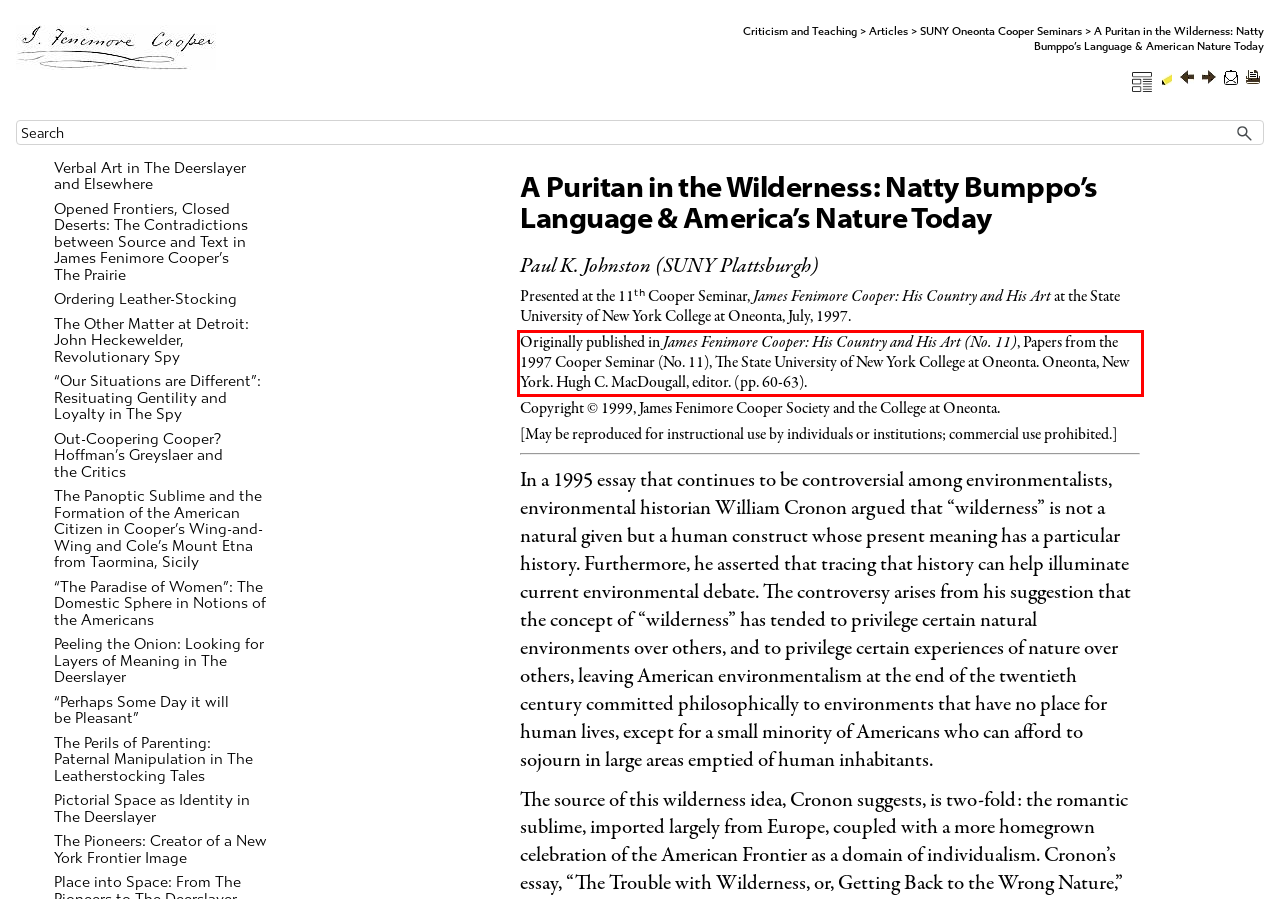Review the screenshot of the webpage and recognize the text inside the red rectangle bounding box. Provide the extracted text content.

Originally published in James Fenimore Cooper: His Country and His Art (No. 11), Papers from the 1997 Cooper Seminar (No. 11), The State University of New York College at Oneonta. Oneonta, New York. Hugh C. MacDougall, editor. (pp. 60-63).